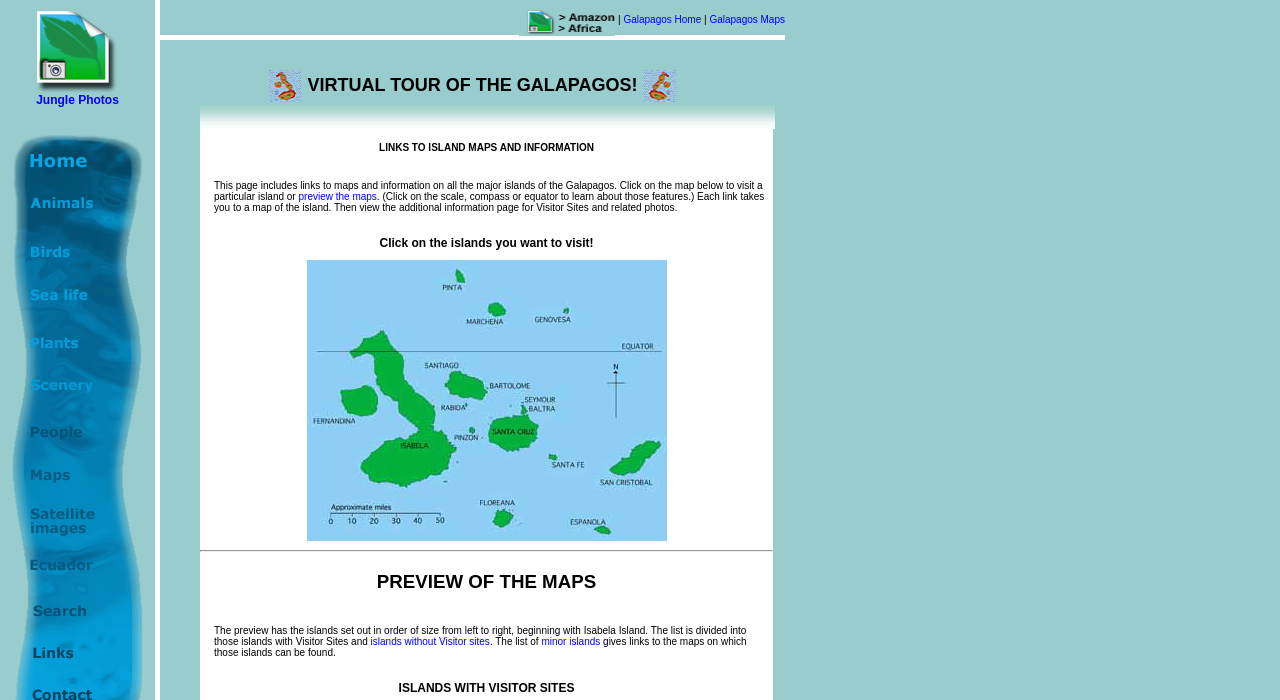What is the main topic of this webpage?
Please elaborate on the answer to the question with detailed information.

Based on the webpage content, including the headings, images, and links, it is clear that the main topic of this webpage is the Galapagos Islands, providing information and maps about the islands.